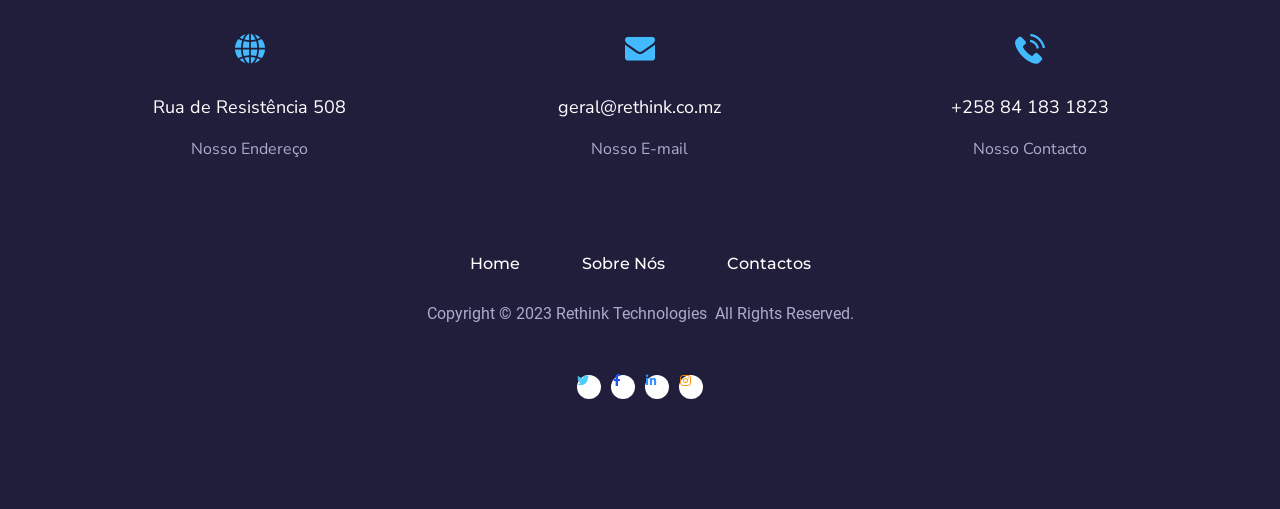Please reply to the following question with a single word or a short phrase:
What is the address of Rethink Technologies?

Rua de Resistência 508